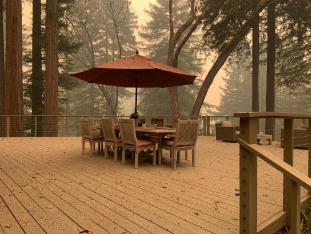Use a single word or phrase to answer the question:
What is covering the ground?

ash and fallen leaves